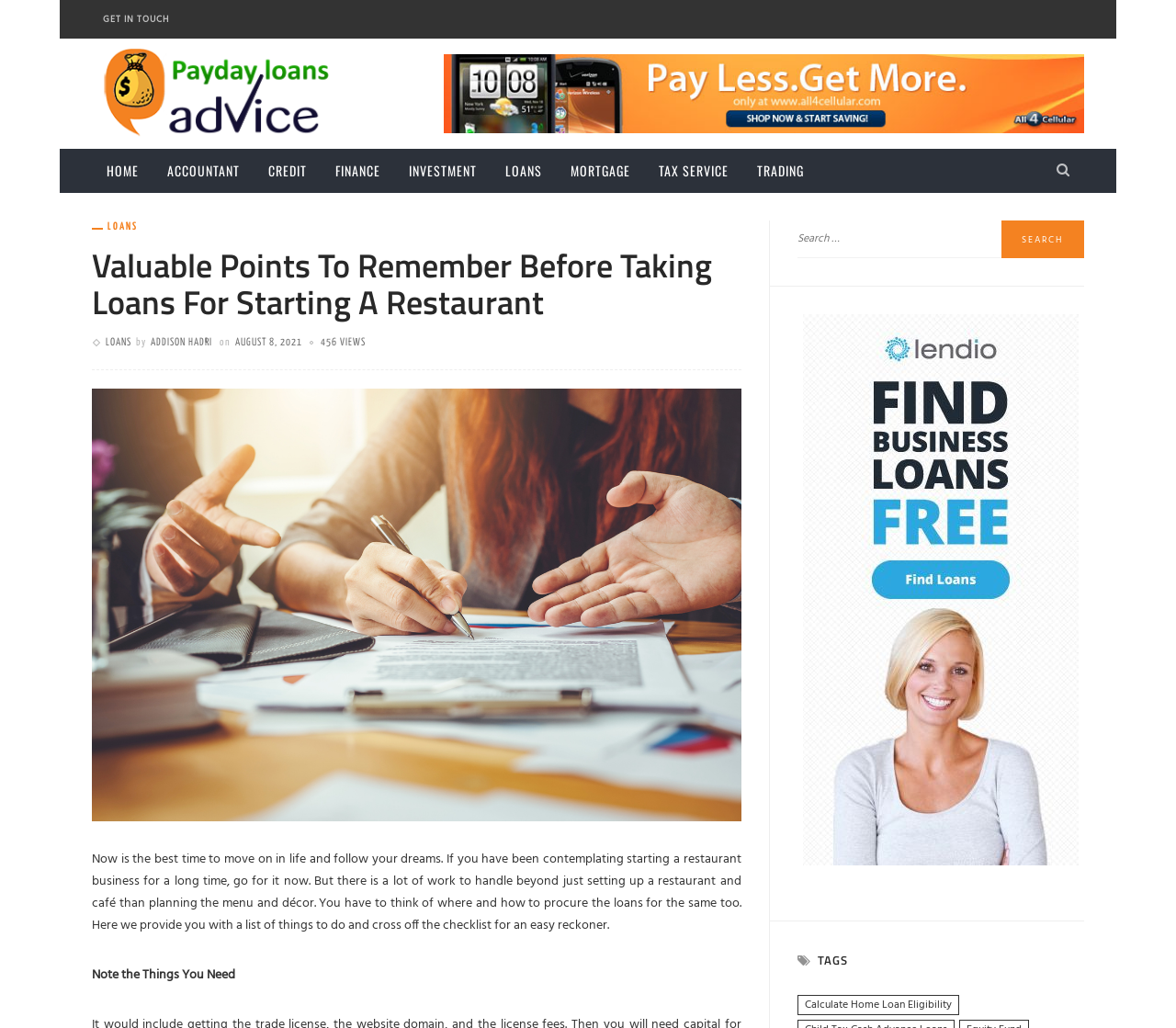Find and specify the bounding box coordinates that correspond to the clickable region for the instruction: "Go to HOME page".

[0.078, 0.145, 0.13, 0.188]